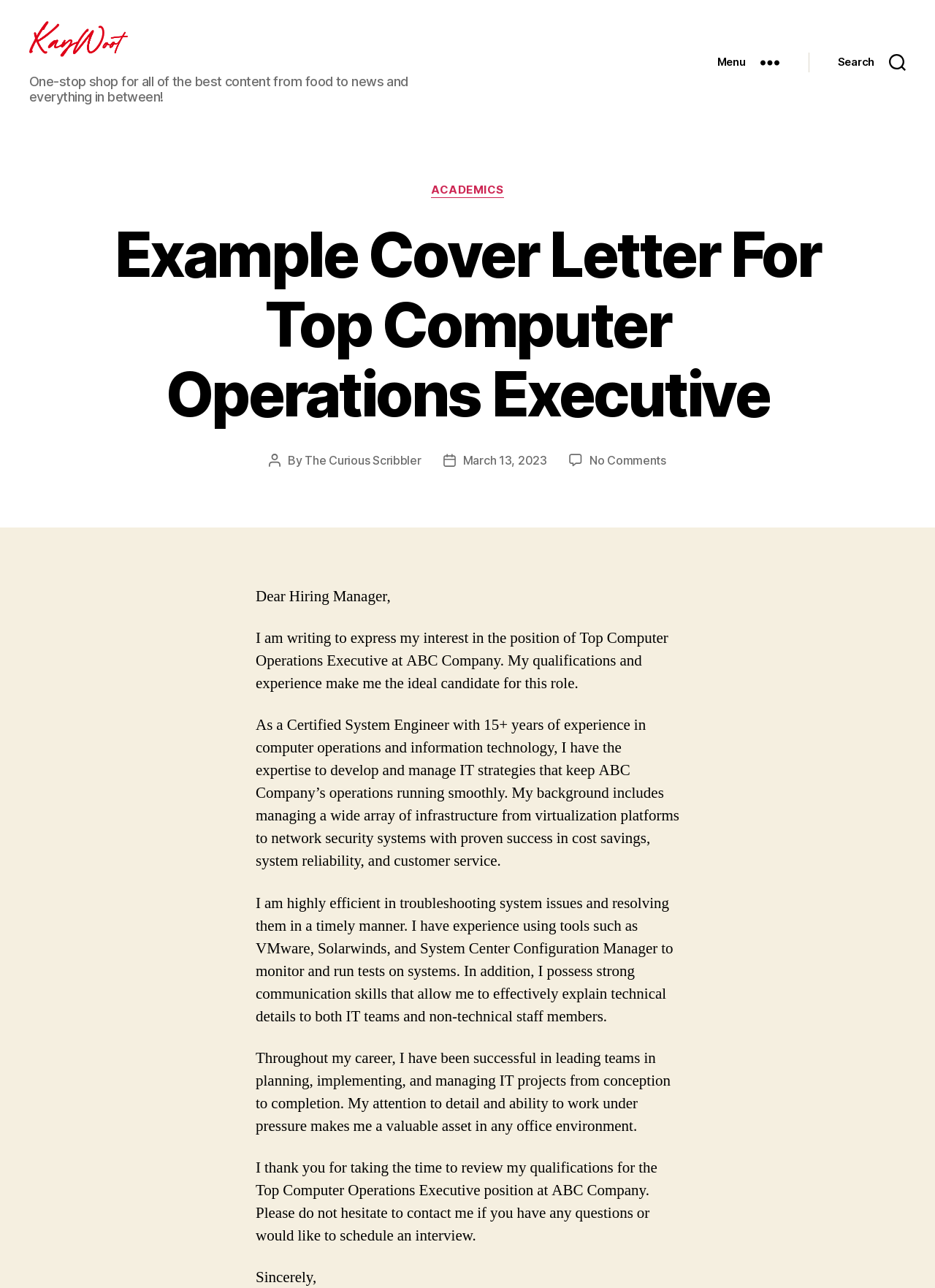Can you find and generate the webpage's heading?

Example Cover Letter For Top Computer Operations Executive